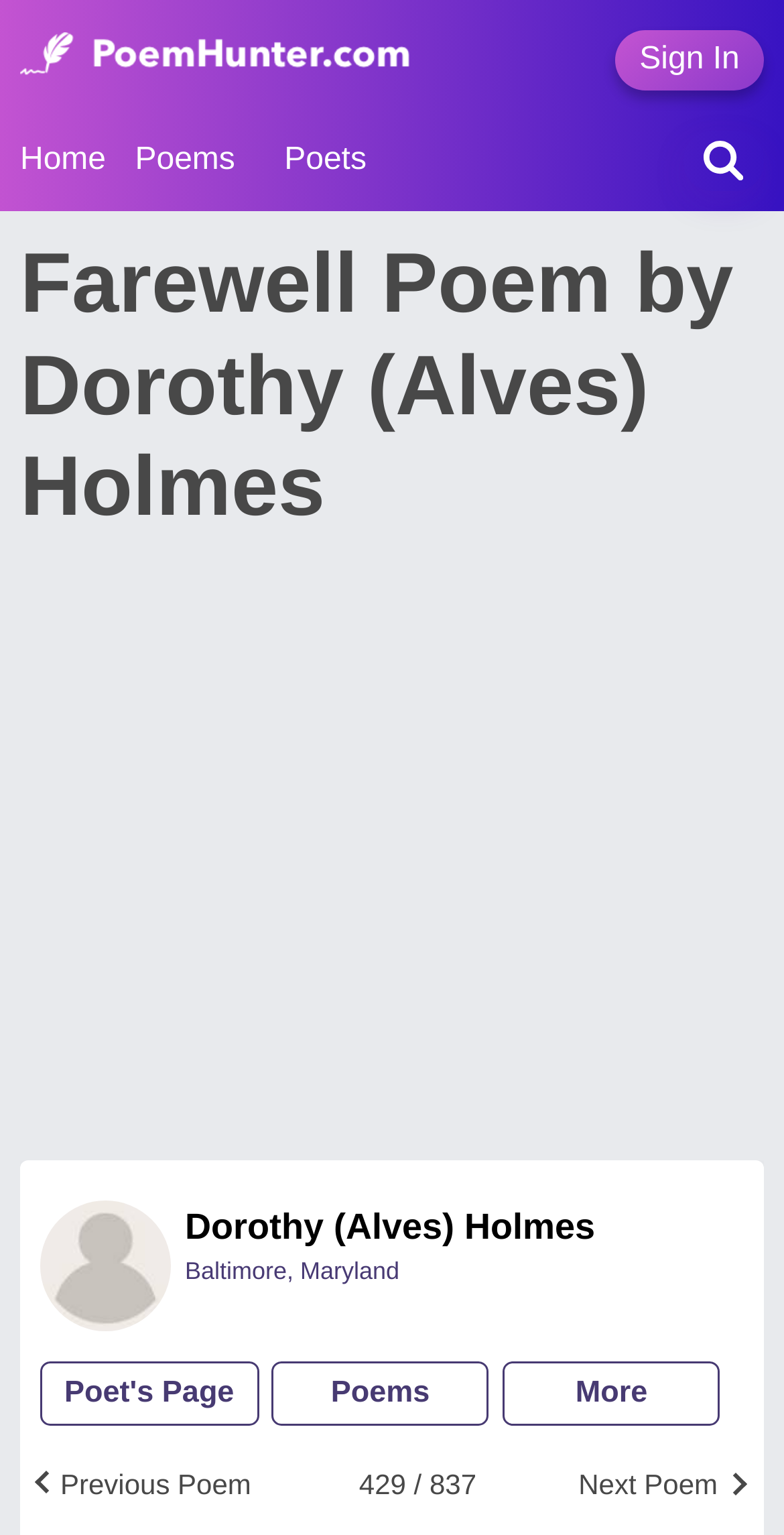What is the name of the poet?
Please look at the screenshot and answer in one word or a short phrase.

Dorothy (Alves) Holmes